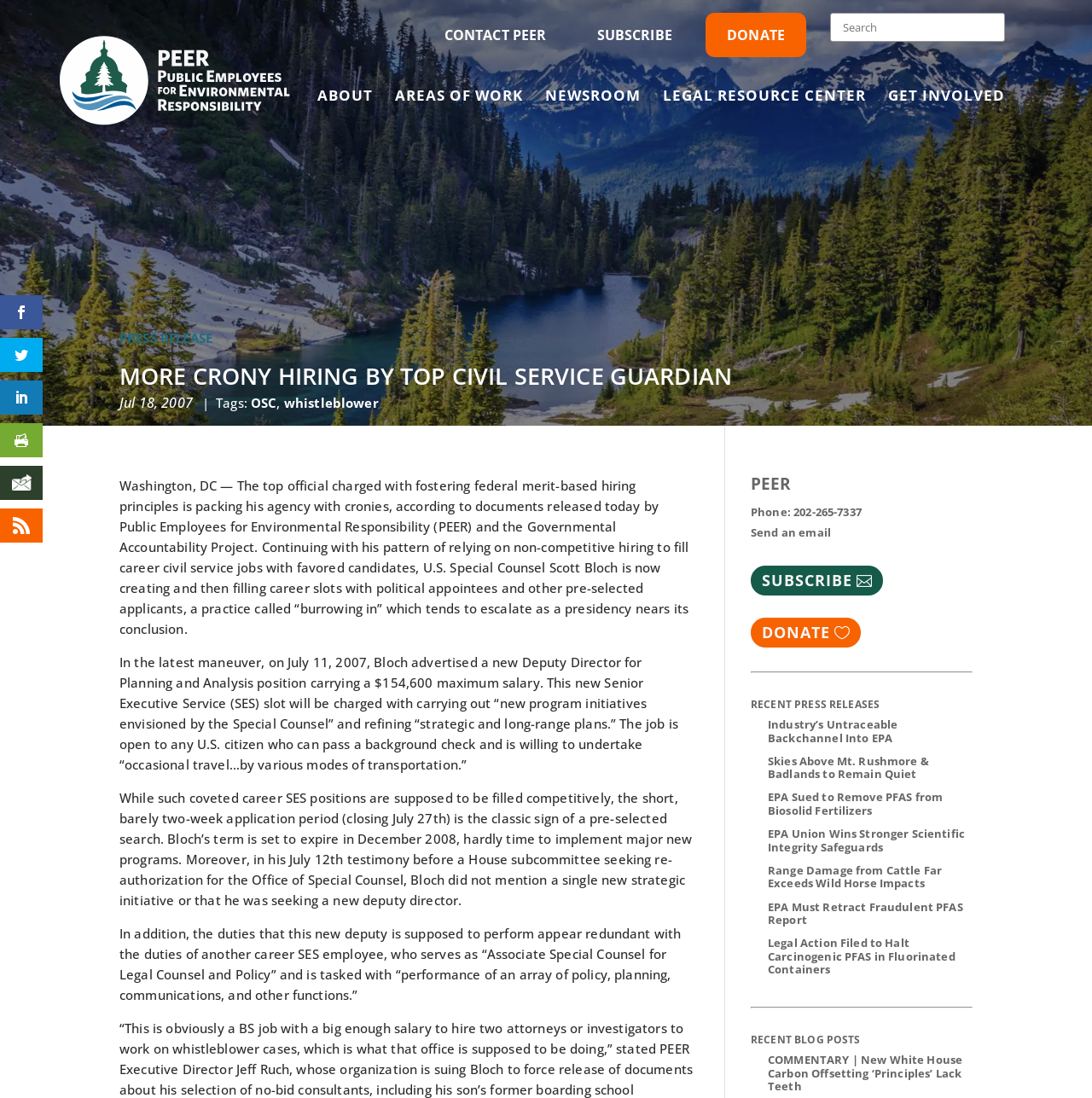Please provide the bounding box coordinates for the element that needs to be clicked to perform the instruction: "Donate to PEER". The coordinates must consist of four float numbers between 0 and 1, formatted as [left, top, right, bottom].

[0.65, 0.016, 0.734, 0.048]